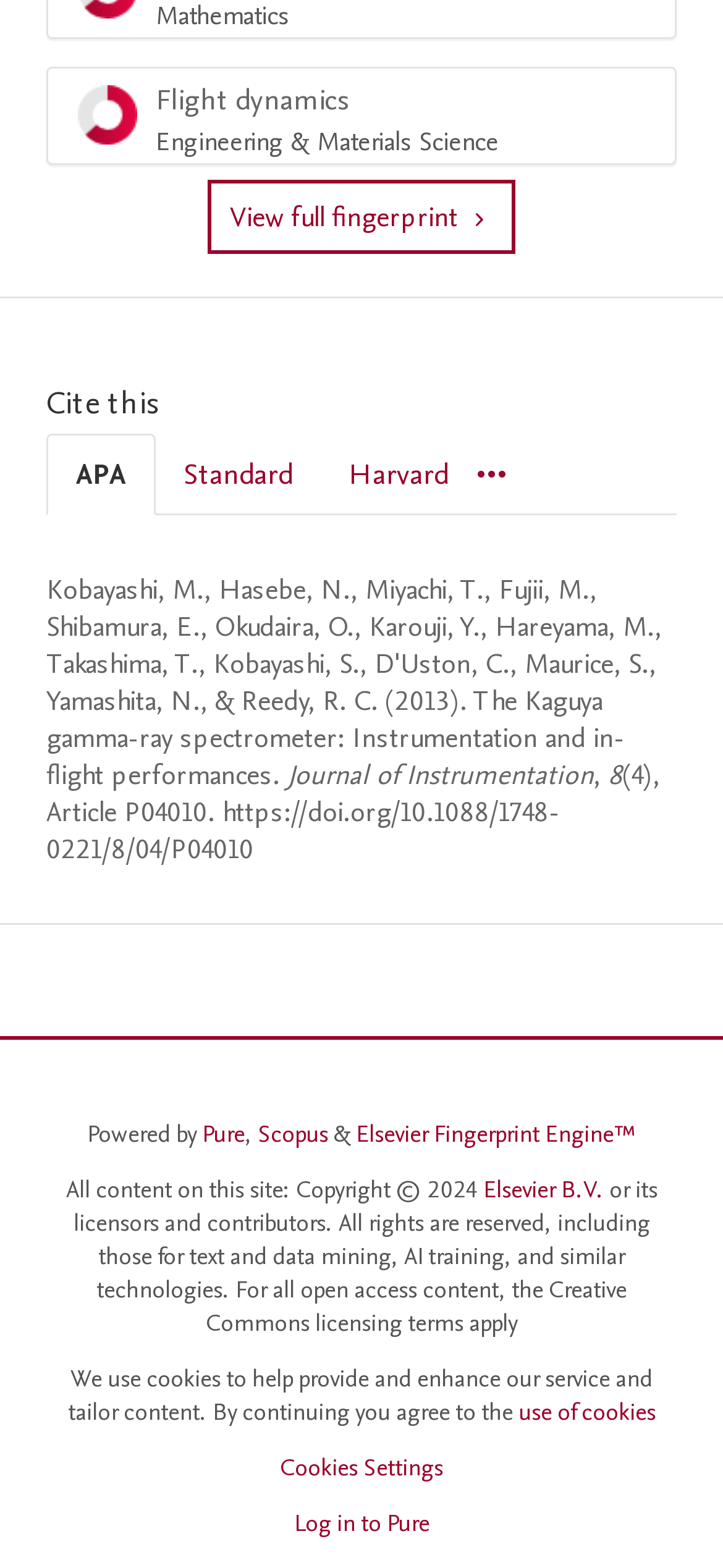Locate the bounding box coordinates of the clickable region to complete the following instruction: "Cite this in APA style."

[0.064, 0.277, 0.215, 0.329]